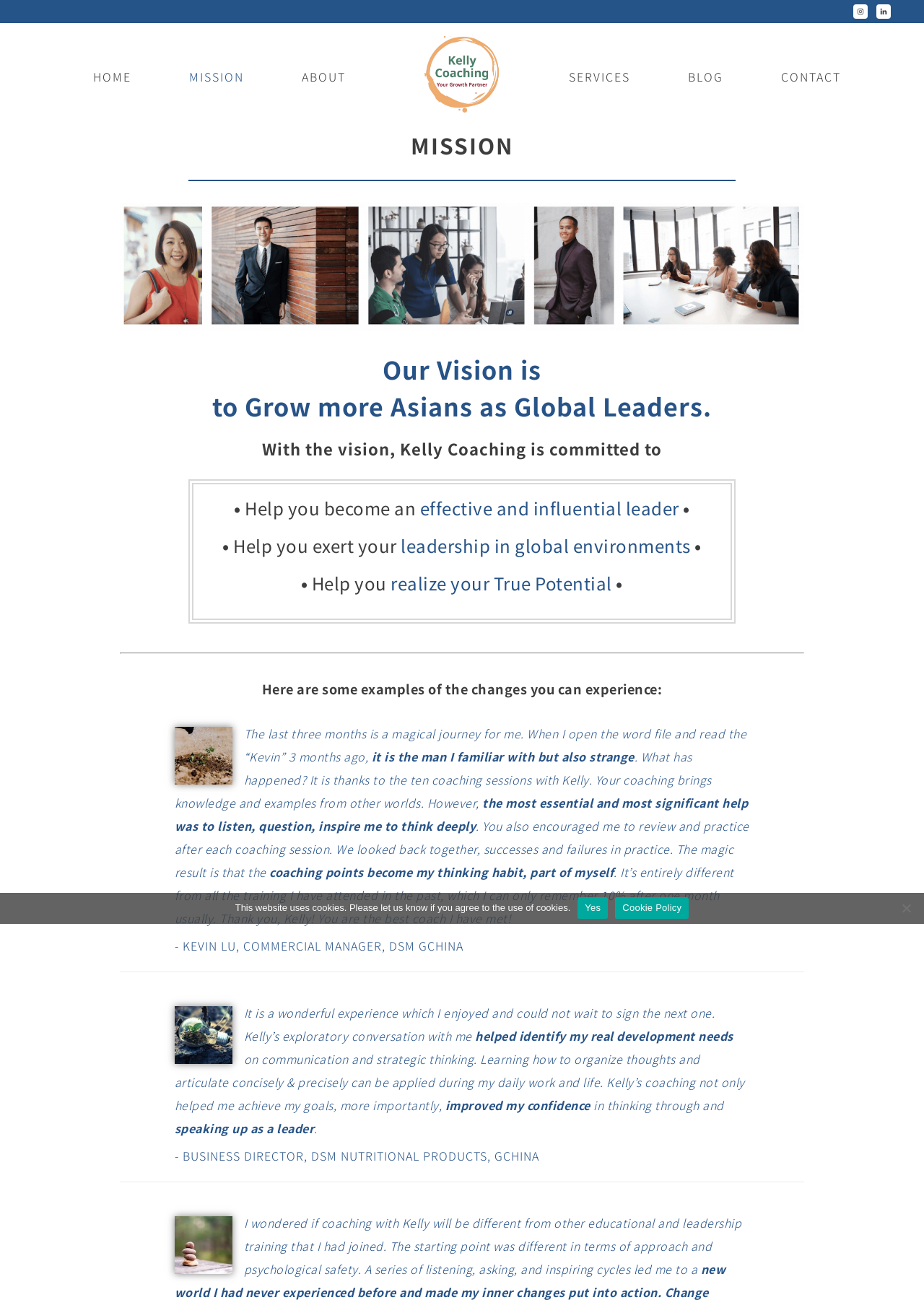Please identify the bounding box coordinates of the element I should click to complete this instruction: 'Click the Logo Kelly Coaching - Global Asian Leaders link'. The coordinates should be given as four float numbers between 0 and 1, like this: [left, top, right, bottom].

[0.458, 0.062, 0.542, 0.092]